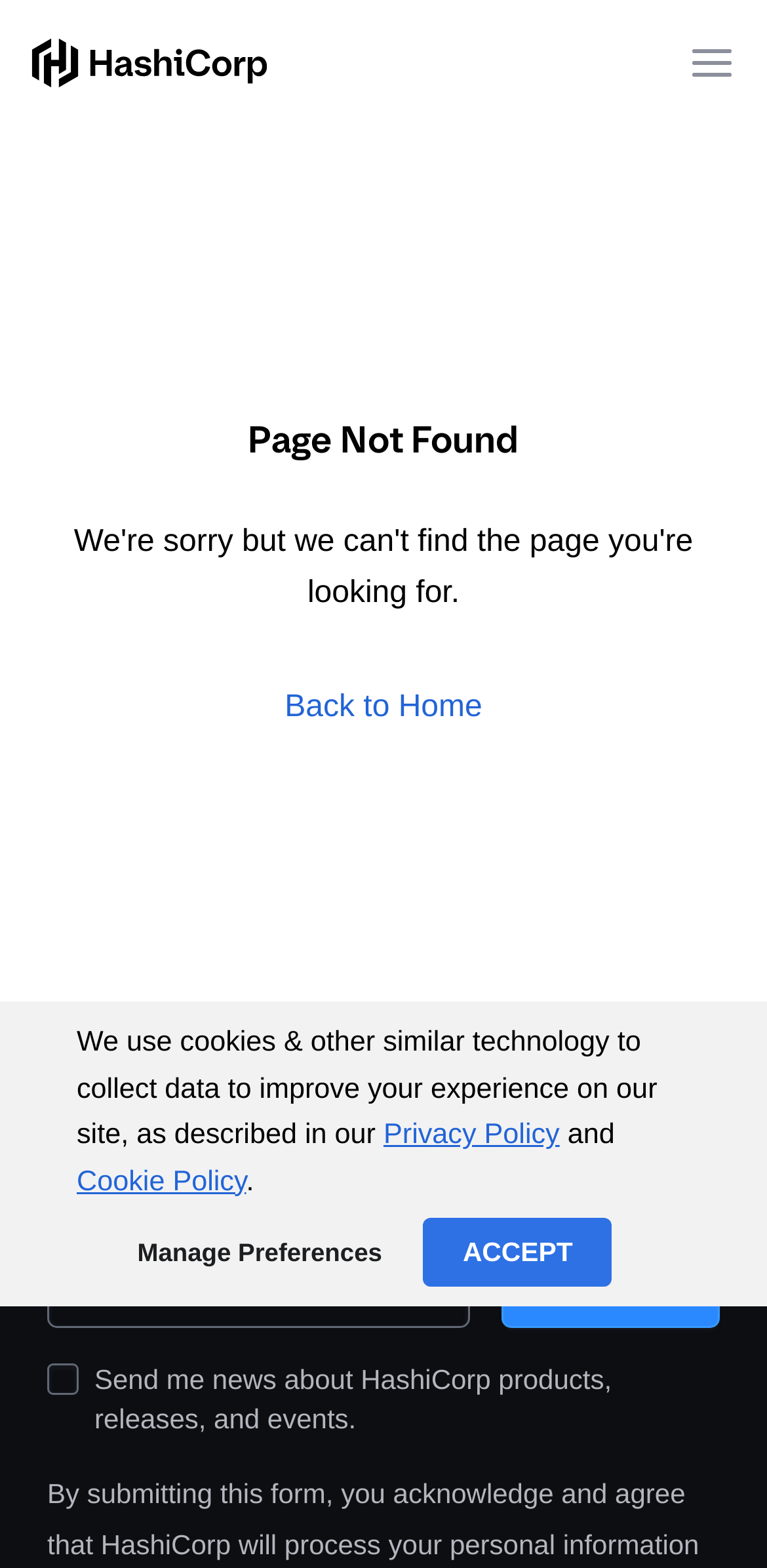Deliver a detailed narrative of the webpage's visual and textual elements.

The webpage is about HashiCorp, a company that helps organizations automate multi-cloud and hybrid environments with Infrastructure Lifecycle Management and Security Lifecycle Management. 

At the top left corner, there is a HashiCorp logo, which is a clickable link. On the opposite side, at the top right corner, there is an "Open Menu" button. 

Below the logo, a prominent heading "Page Not Found" is displayed, indicating that the user has reached an error page. 

Underneath the heading, there is a "Back to Home" link. 

Further down, there is a section to sign up for the HashiCorp newsletter. This section contains a text box to input an email address, a checkbox to opt-in for news about HashiCorp products, releases, and events, and a "Subscribe" button. 

At the bottom of the page, there is a notice about the use of cookies and similar technology to collect data. This notice includes links to the "Privacy Policy" and "Cookie Policy" pages. There are also two buttons, "Manage Preferences" and "ACCEPT", which allow users to control their cookie preferences.